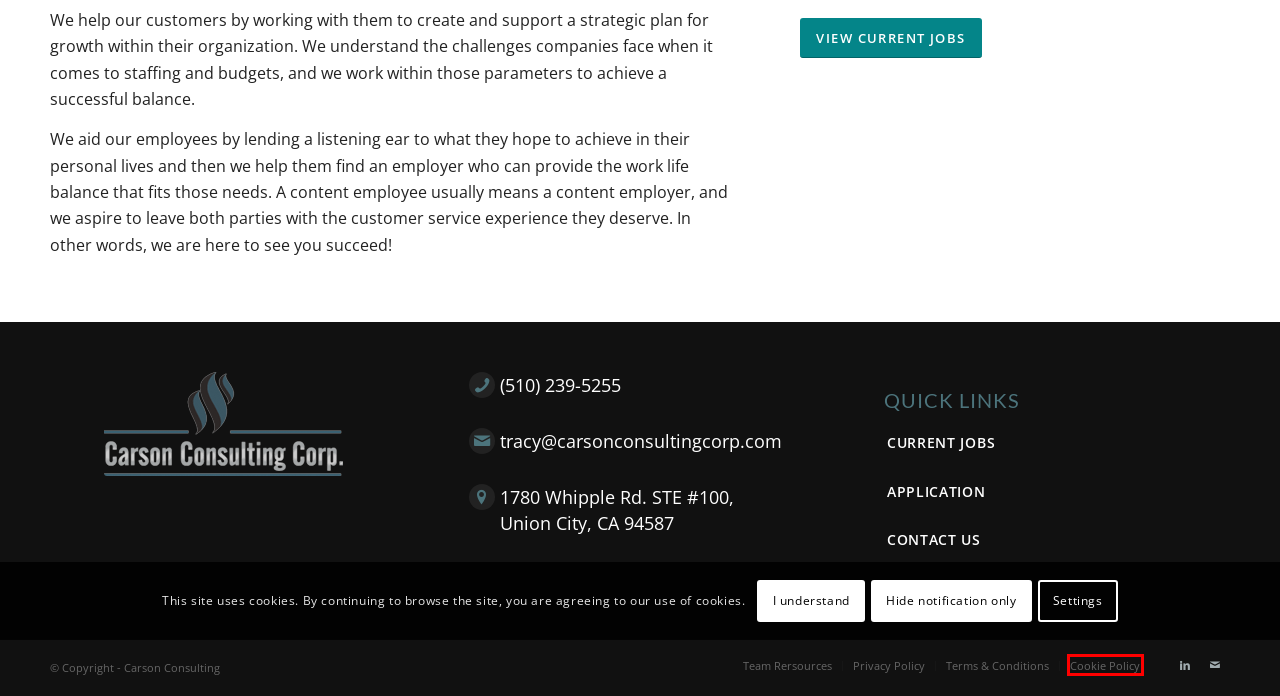Look at the screenshot of a webpage where a red rectangle bounding box is present. Choose the webpage description that best describes the new webpage after clicking the element inside the red bounding box. Here are the candidates:
A. Terms & Conditions – Carson Consulting Corp
B. Employers – Carson Consulting Corp
C. Cookie Policy – Carson Consulting Corp
D. Team Rersources – Carson Consulting Corp
E. Carson Consulting Corp – Carson Consulting Corp
F. Privacy Policy – Carson Consulting Corp
G. Application – Carson Consulting Corp
H. Current Jobs – Carson Consulting Corp

C